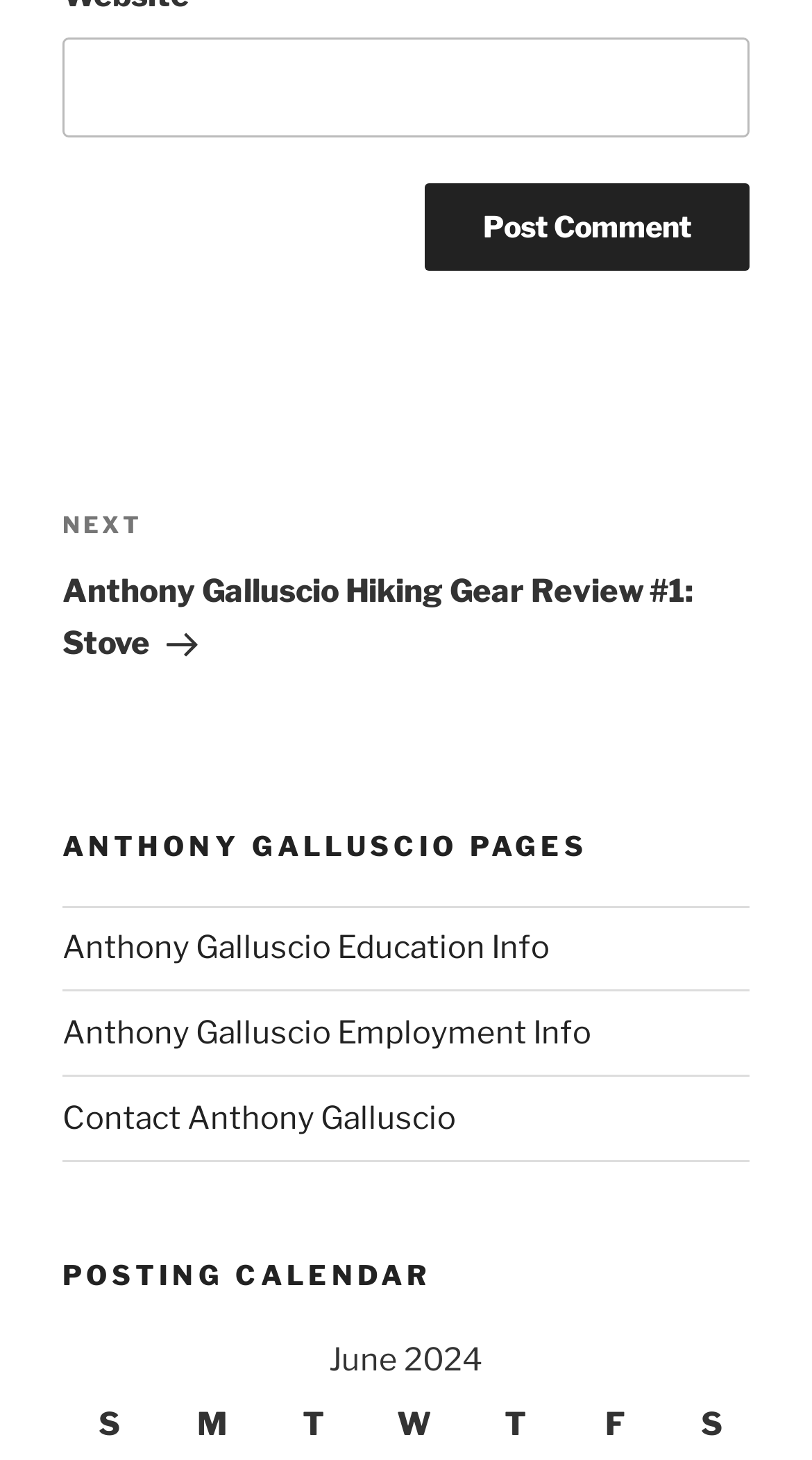What is the purpose of the 'Posts' navigation menu?
Using the image provided, answer with just one word or phrase.

To navigate through posts